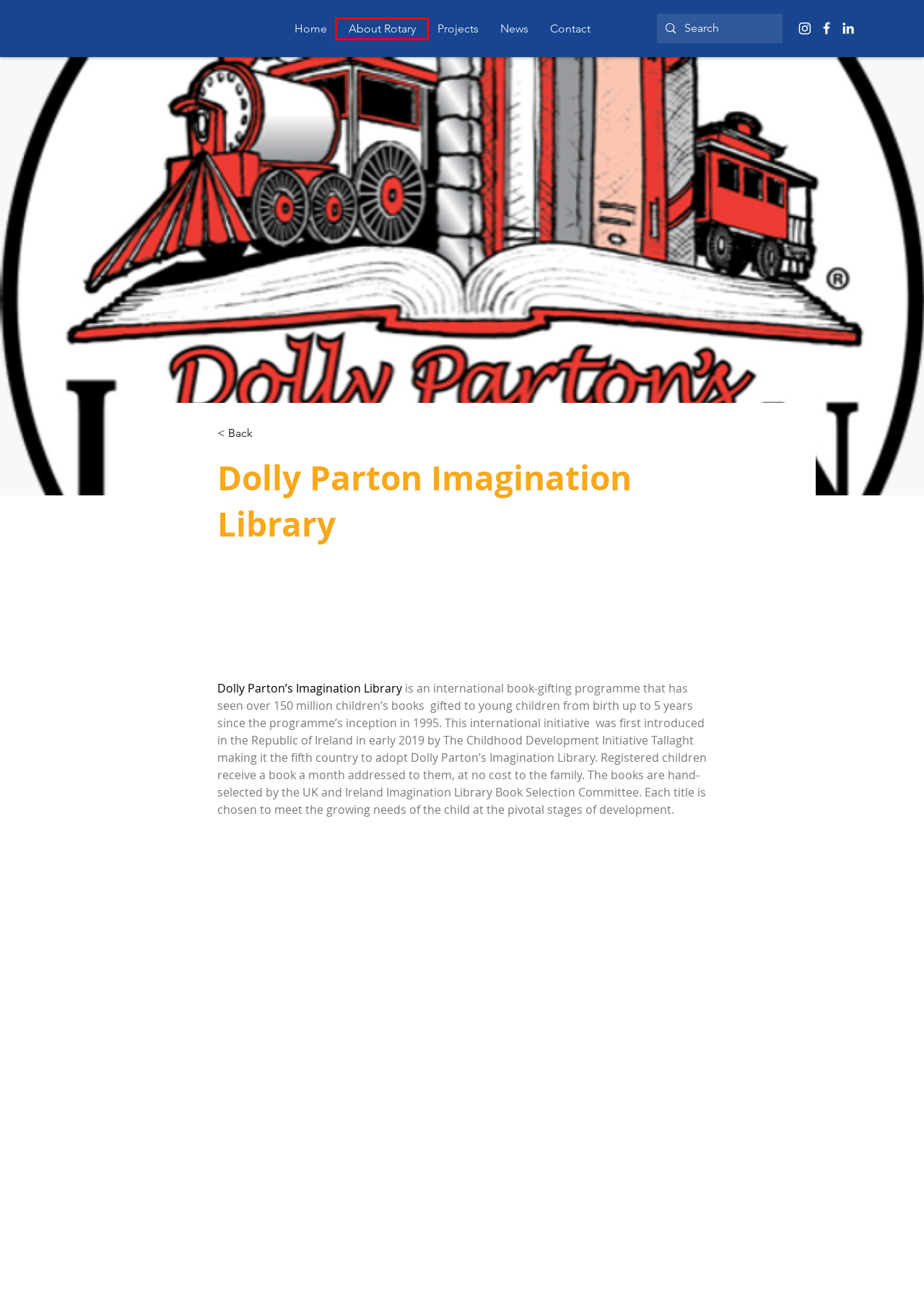You have been given a screenshot of a webpage with a red bounding box around a UI element. Select the most appropriate webpage description for the new webpage that appears after clicking the element within the red bounding box. The choices are:
A. About Rotary | Rotary Cork
B. Dolly Parton’s Imagination Library – Let's Grow Together
C. News | Rotary Cork
D. Projects (All) | Rotary Cork
E. Rotary Club of Cork | Cork, Ireland
F. Contact | Rotary Cork
G. Rotary's Privacy Policy | Rotary Cork
H. Terms of Use | Rotary Cork

A